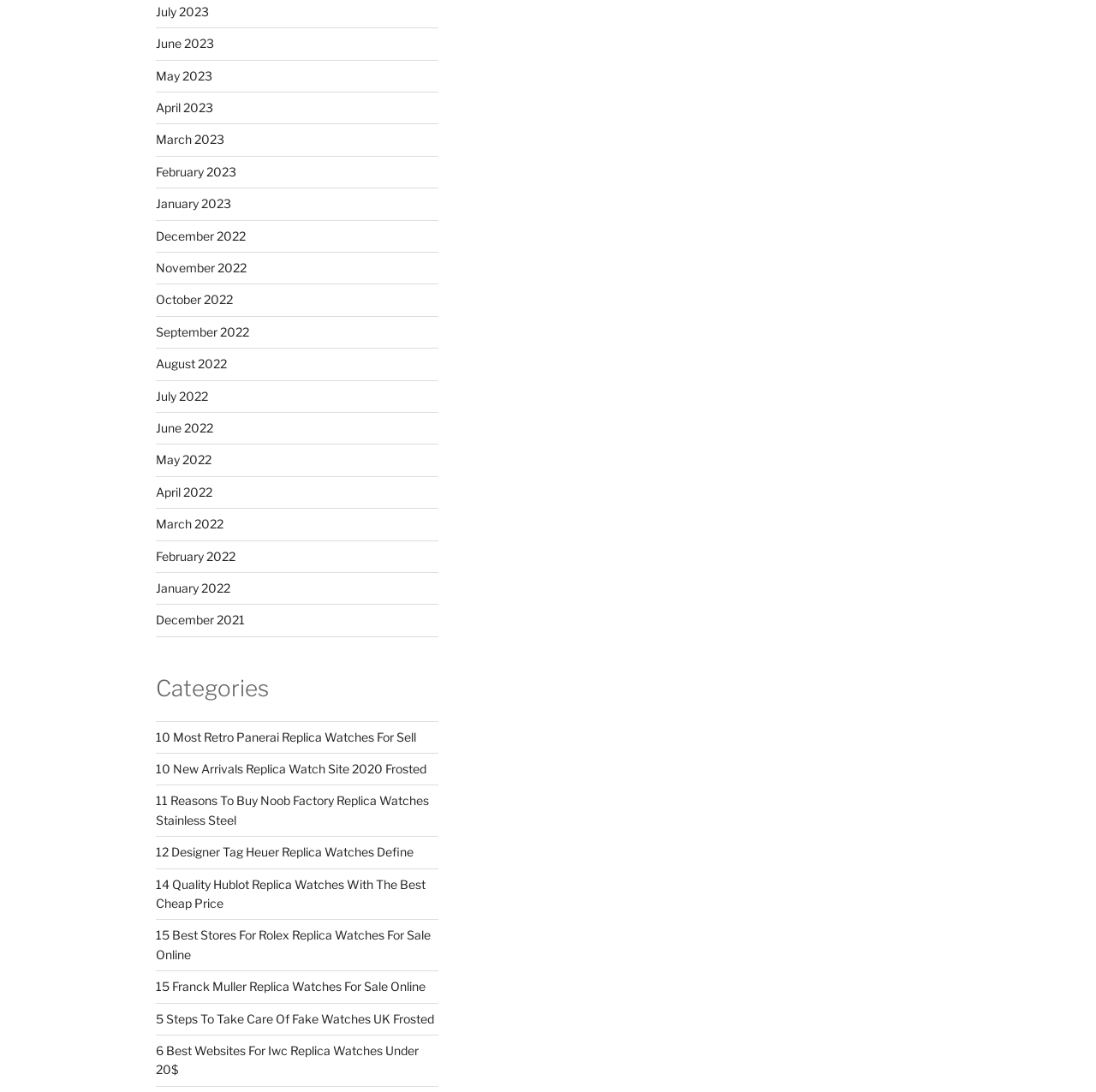What are the links on the top of the webpage?
Please provide a single word or phrase based on the screenshot.

Month and year links